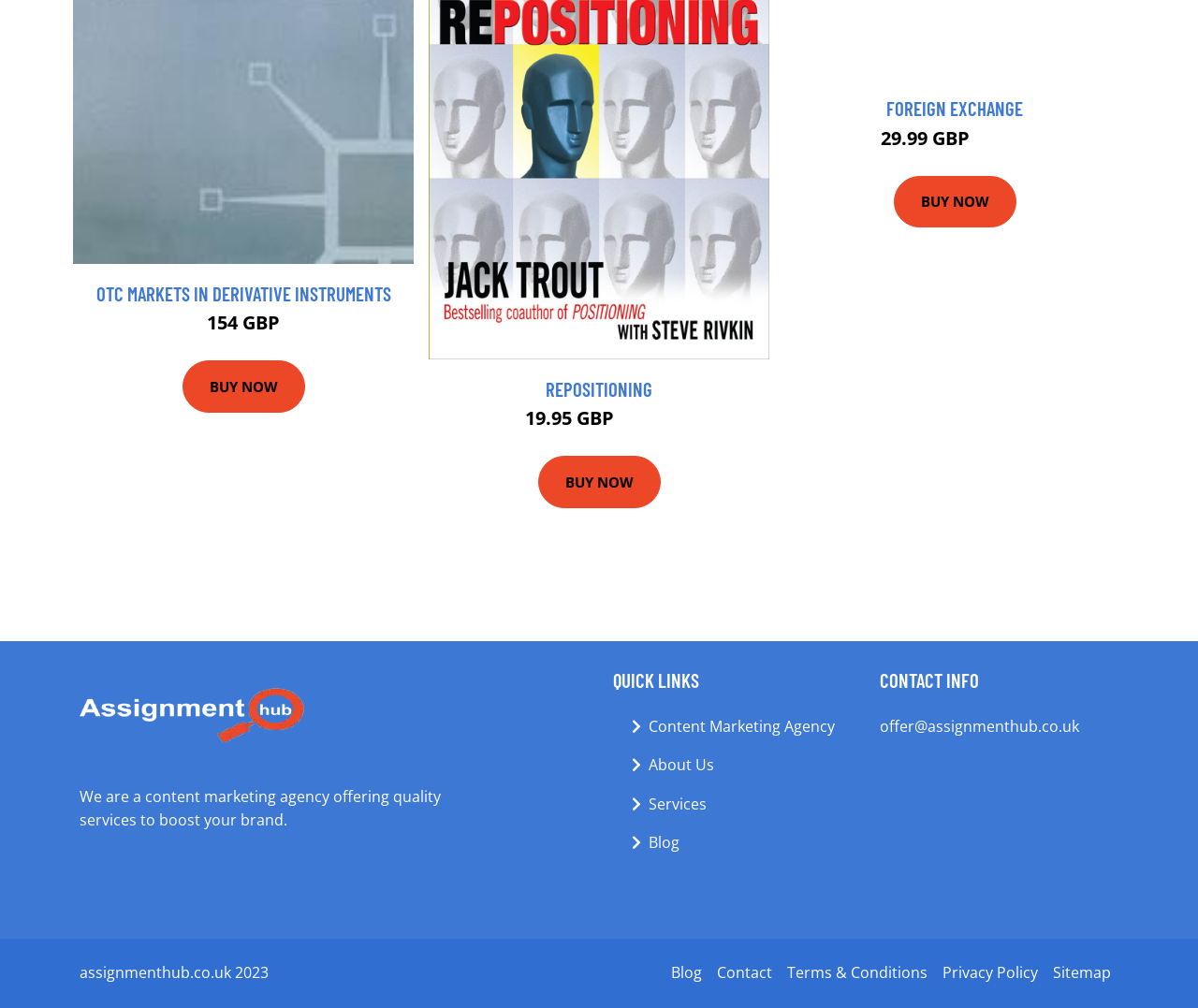Find the bounding box coordinates for the area that must be clicked to perform this action: "View content marketing agency".

[0.066, 0.664, 0.254, 0.756]